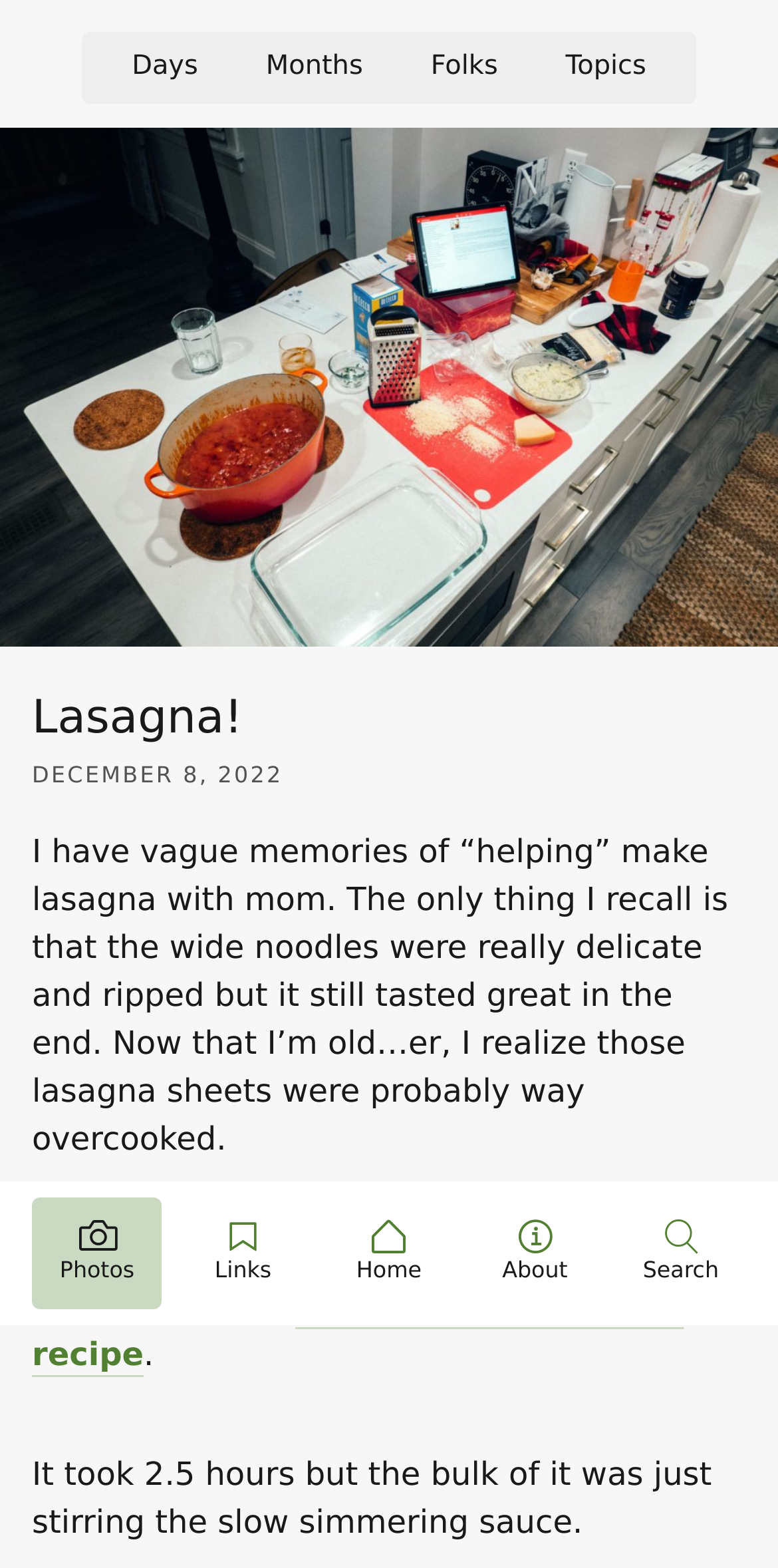Using the information shown in the image, answer the question with as much detail as possible: What is the current season according to the author?

The author mentions that they thought of making lasagna due to the colder weather, implying that it is currently winter or a cold season.